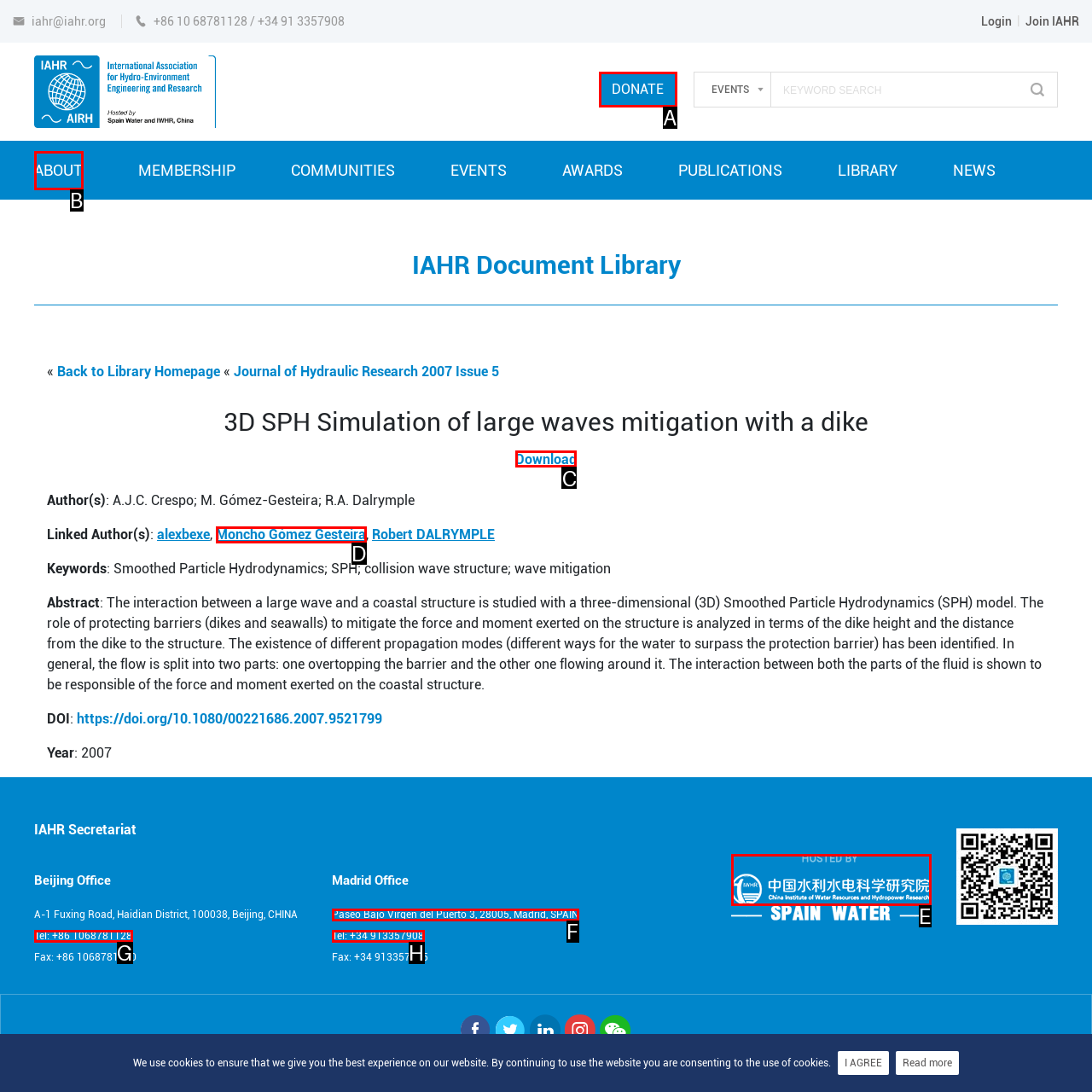Tell me which one HTML element I should click to complete the following task: Download the document Answer with the option's letter from the given choices directly.

C